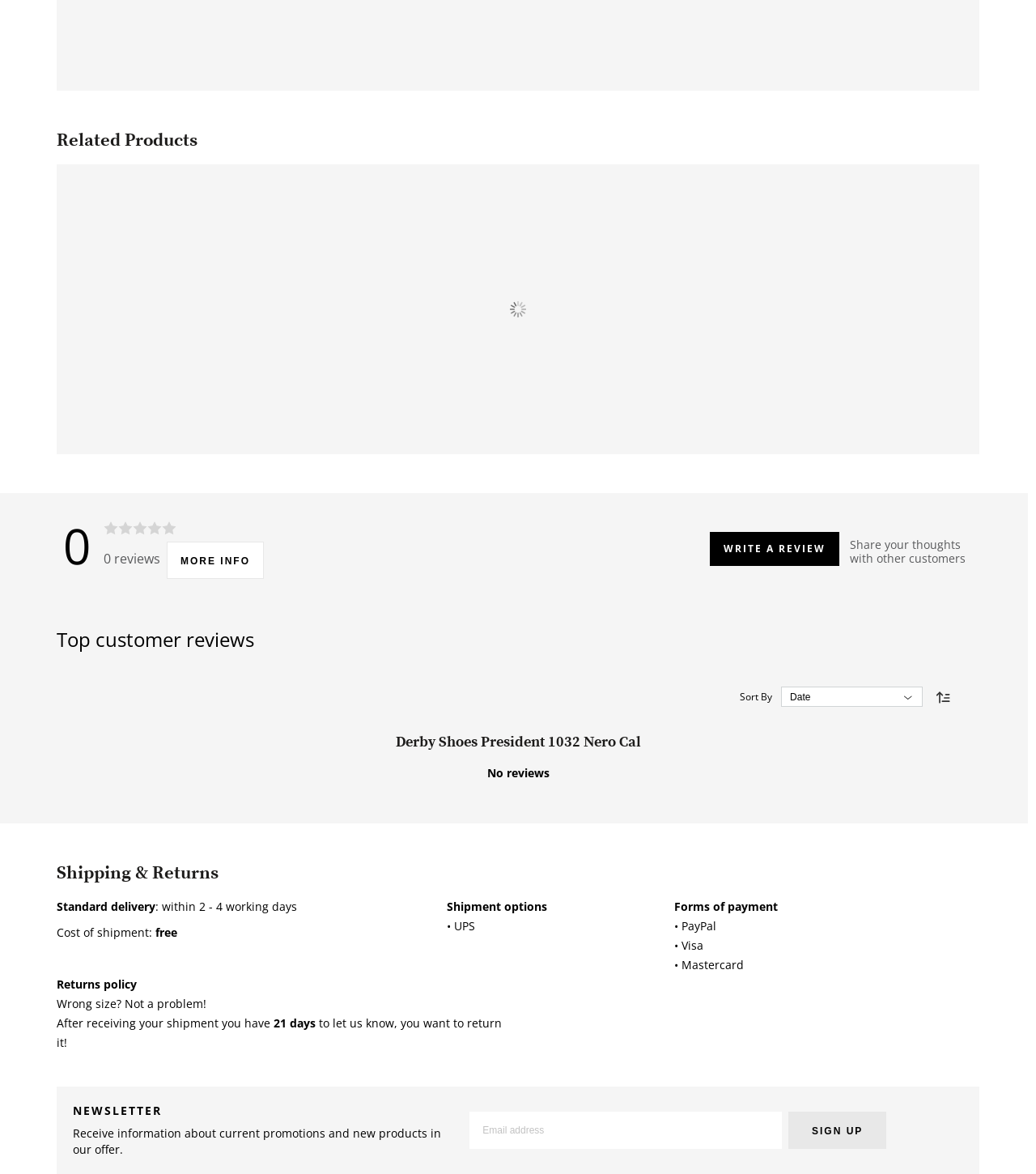How many days do customers have to return a product?
Answer the question in as much detail as possible.

Customers have 21 days to return a product, which is indicated by the '21 days' StaticText element with bounding box coordinates [0.264, 0.865, 0.305, 0.878] under the 'Returns policy' section.